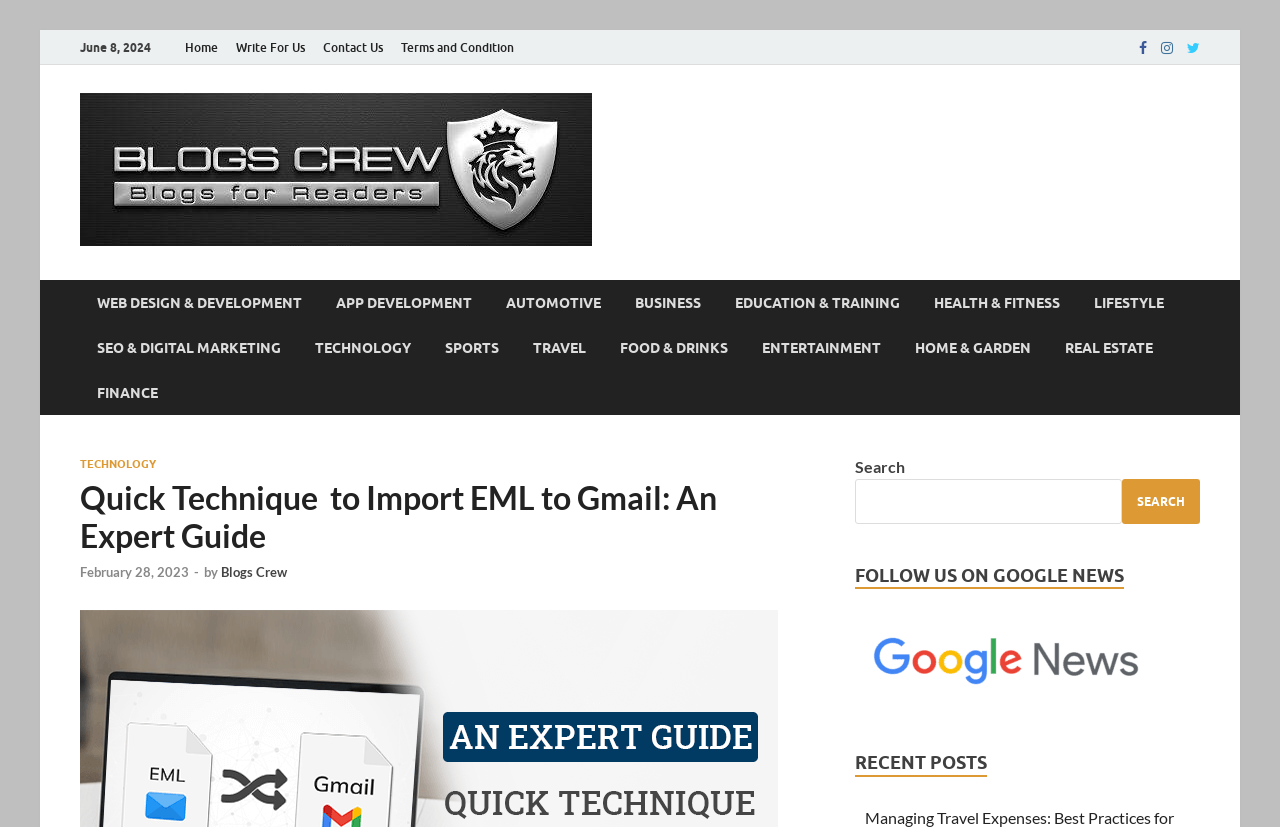Please identify the bounding box coordinates of the area I need to click to accomplish the following instruction: "click on the Home link".

[0.138, 0.036, 0.177, 0.079]